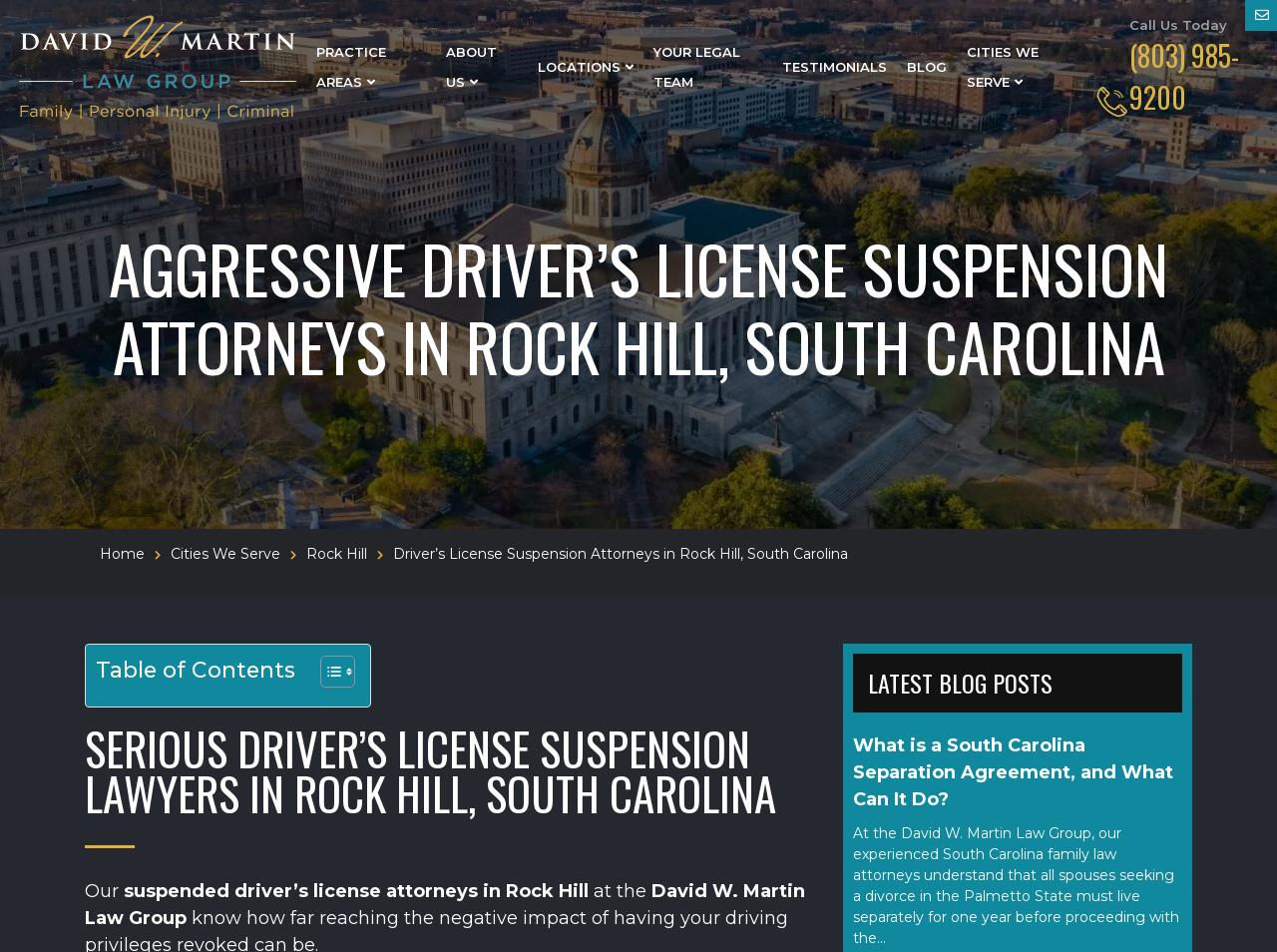What is the phone number to call for consultation?
Please provide a detailed and comprehensive answer to the question.

I found the answer by looking at the top-right corner of the webpage, where there is a 'Call Us Today' text and a link with the phone number '(803) 985-9200'. This suggests that this is the phone number to call for consultation.